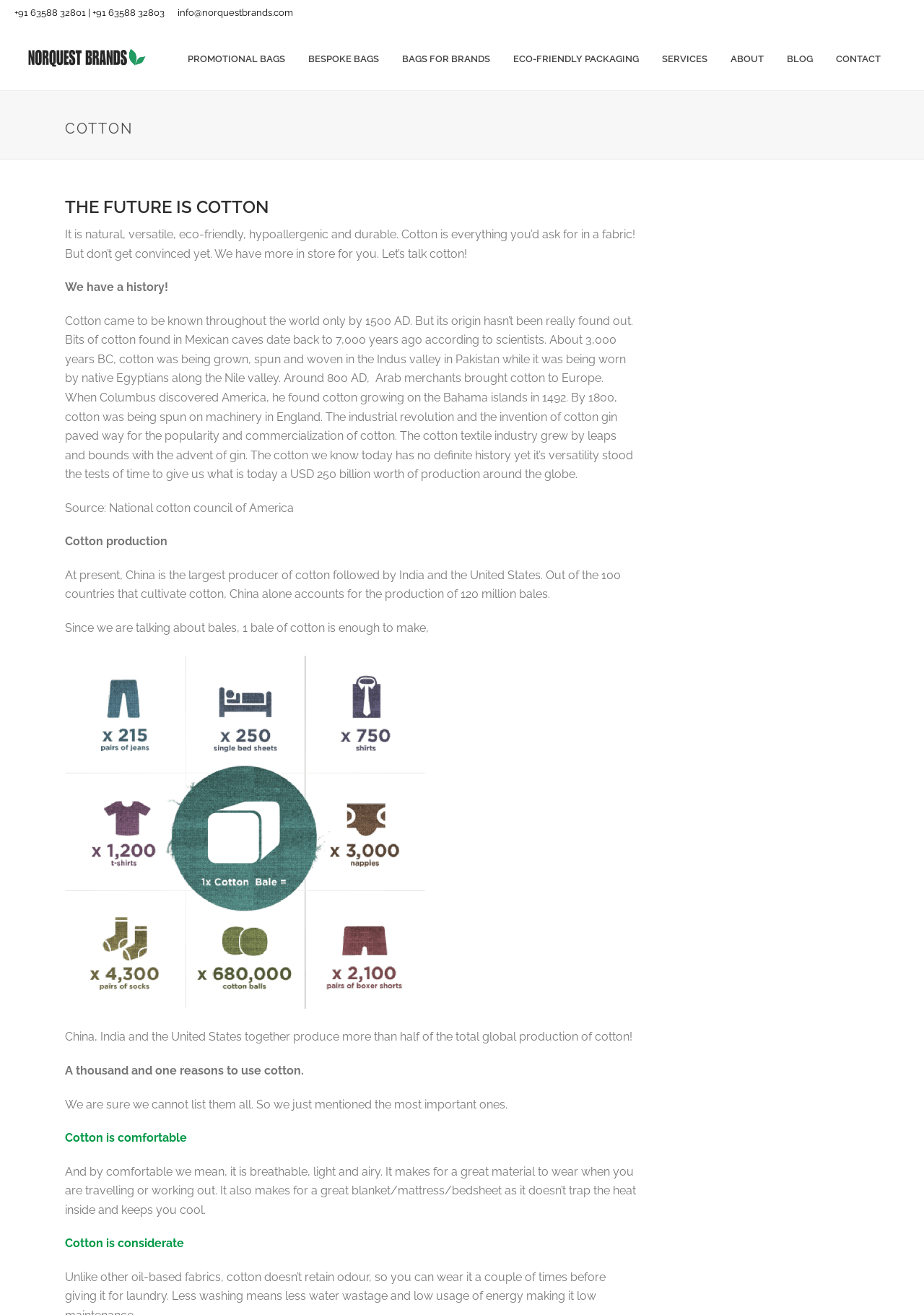Summarize the webpage with a detailed and informative caption.

The webpage is about Cotton Archives, a manufacturer of eco-friendly bags, and provides information about cotton, its history, and benefits. 

At the top of the page, there are two phone numbers and an email address, followed by a navigation menu with links to Promotional Bags, Bespoke Bags, Bags for Brands, Eco-Friendly Packaging, Services, About, Blog, and Contact. 

Below the navigation menu, there is an image of an eco-friendly bag manufacturer. 

The main content of the page is divided into sections. The first section has a heading "COTTON" and a subheading "THE FUTURE IS COTTON". Below the subheading, there is a link to "THE FUTURE IS COTTON" and a paragraph of text describing the benefits of cotton. 

The next section has a heading "We have a history!" and provides a detailed history of cotton, from its origins to its commercialization. The text is accompanied by a source citation from the National Cotton Council of America. 

The following section is about cotton production, stating that China is the largest producer of cotton, followed by India and the United States. It also provides information about the global production of cotton. 

The final section lists the benefits of using cotton, including its comfort, breathability, and eco-friendliness.